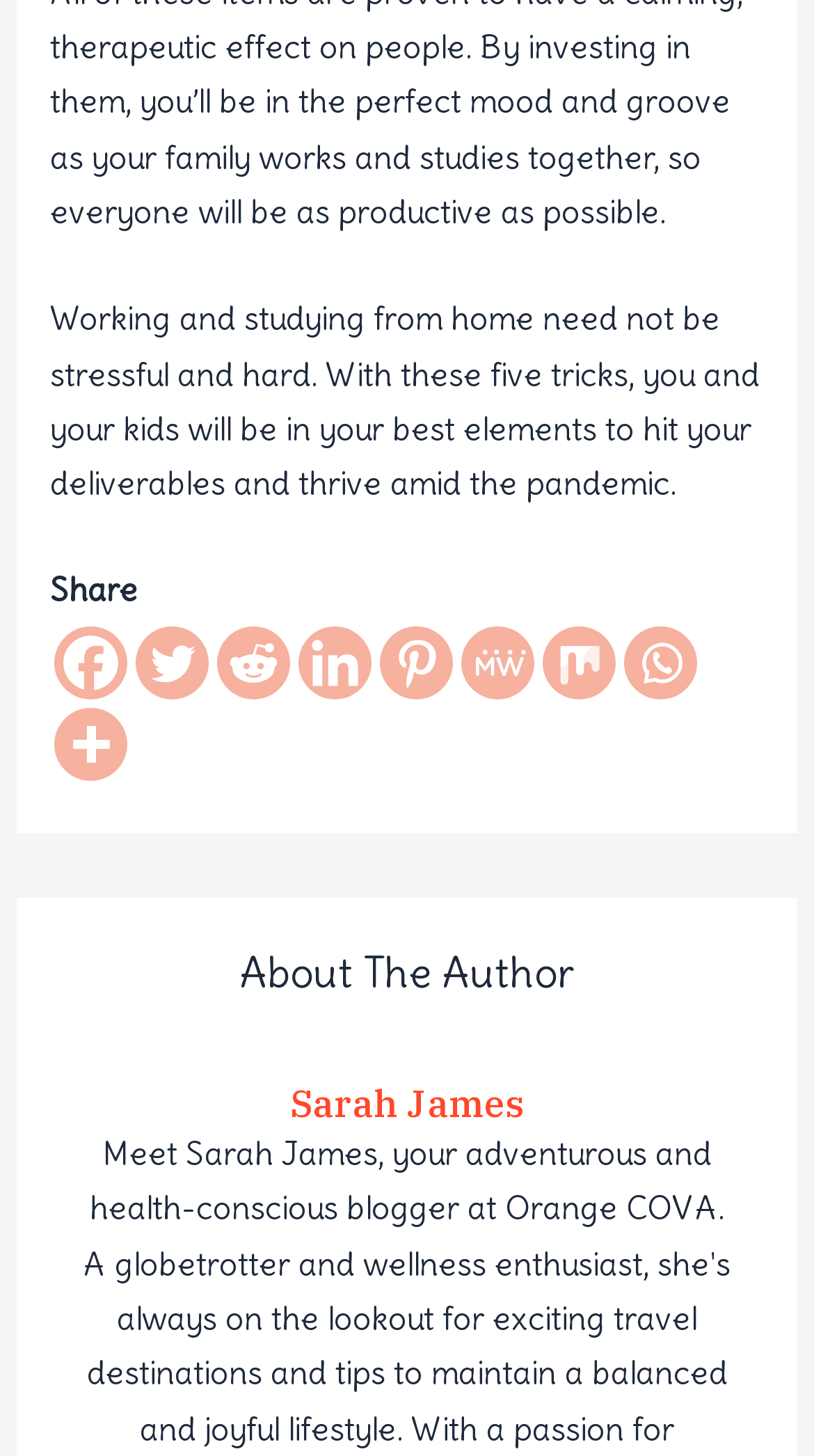How many social media platforms are available to share?
Kindly answer the question with as much detail as you can.

I counted the number of social media links available on the webpage, including Facebook, Twitter, Reddit, Linkedin, Pinterest, MeWe, Mix, and Whatsapp, which totals 9 platforms.